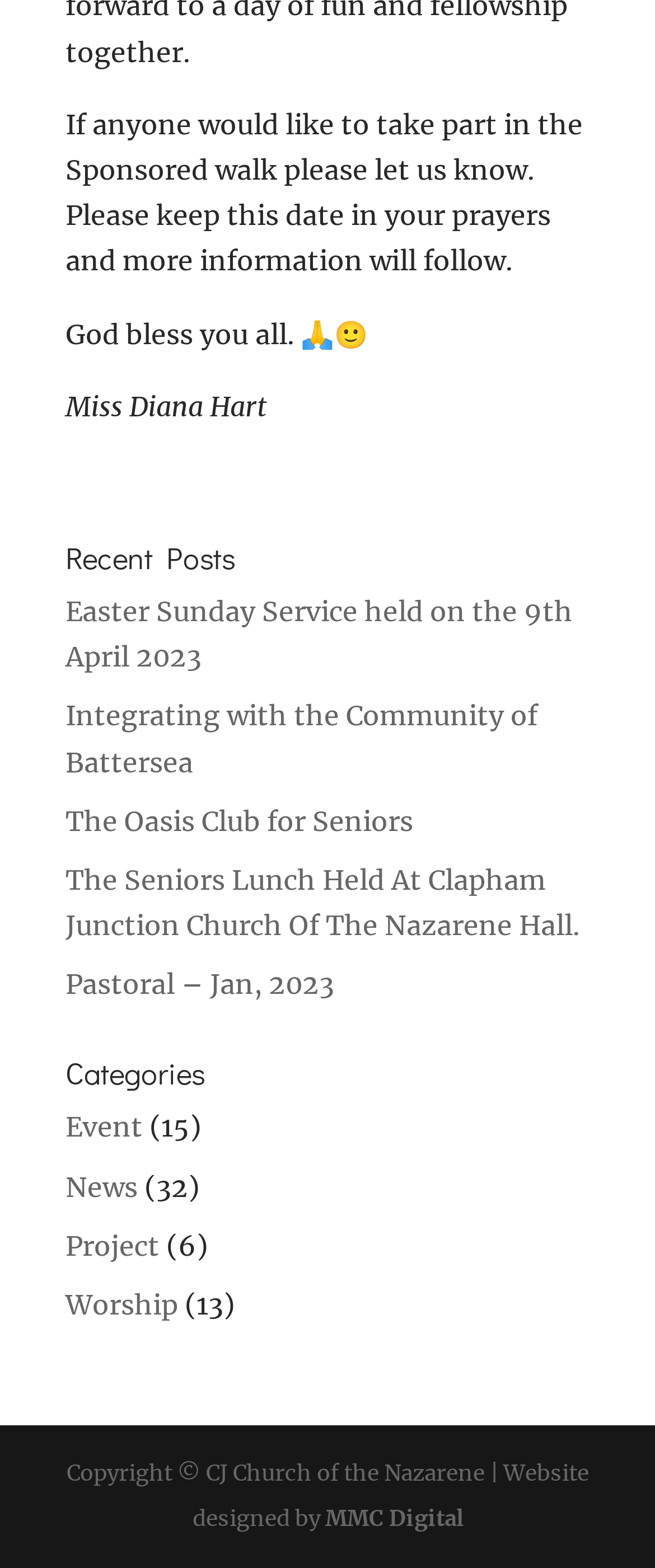Specify the bounding box coordinates of the element's region that should be clicked to achieve the following instruction: "View news articles". The bounding box coordinates consist of four float numbers between 0 and 1, in the format [left, top, right, bottom].

[0.1, 0.746, 0.21, 0.767]